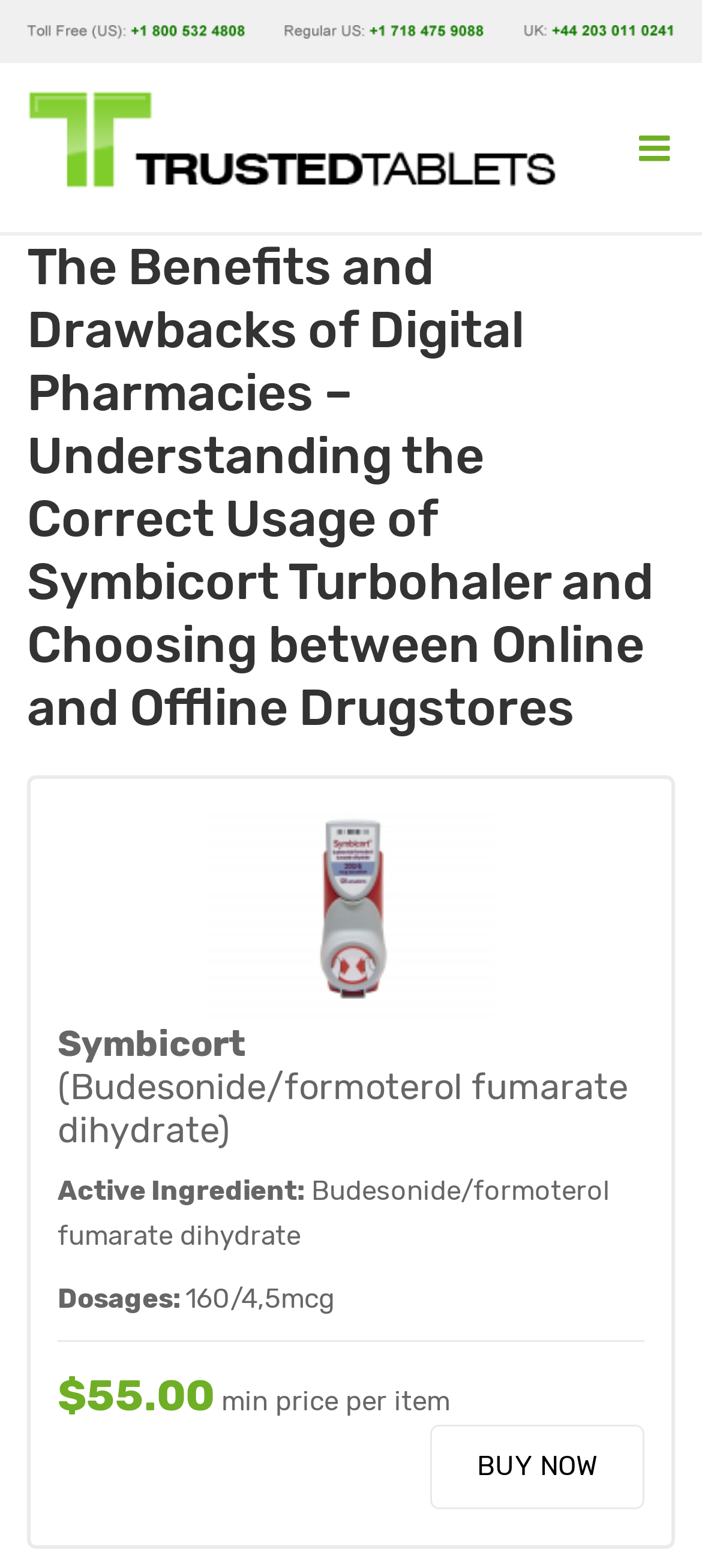What is the purpose of the 'BUY NOW' button?
Could you answer the question with a detailed and thorough explanation?

I found the answer by looking at the link elements on the webpage. Specifically, I found the element with the text 'BUY NOW' and inferred that its purpose is to allow users to purchase the product, Symbicort, which is described on the same webpage.